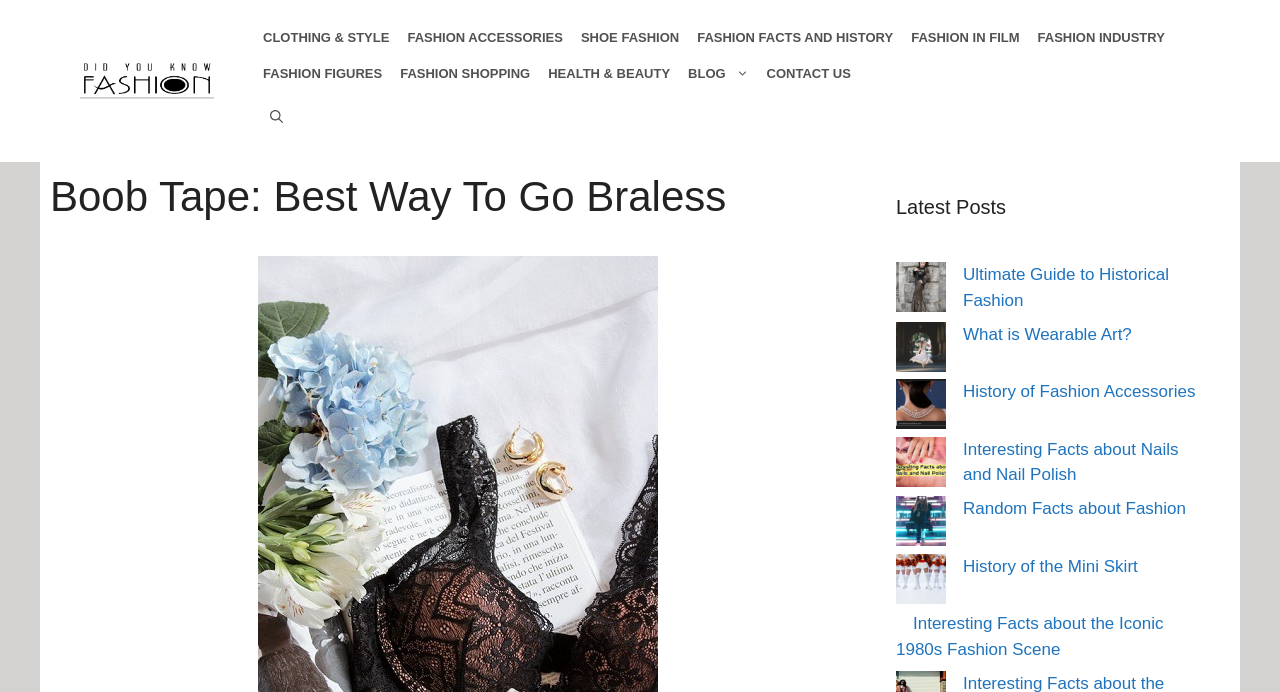Identify the bounding box coordinates of the section to be clicked to complete the task described by the following instruction: "Read the article 'Ultimate Guide to Historical Fashion'". The coordinates should be four float numbers between 0 and 1, formatted as [left, top, right, bottom].

[0.7, 0.379, 0.739, 0.462]